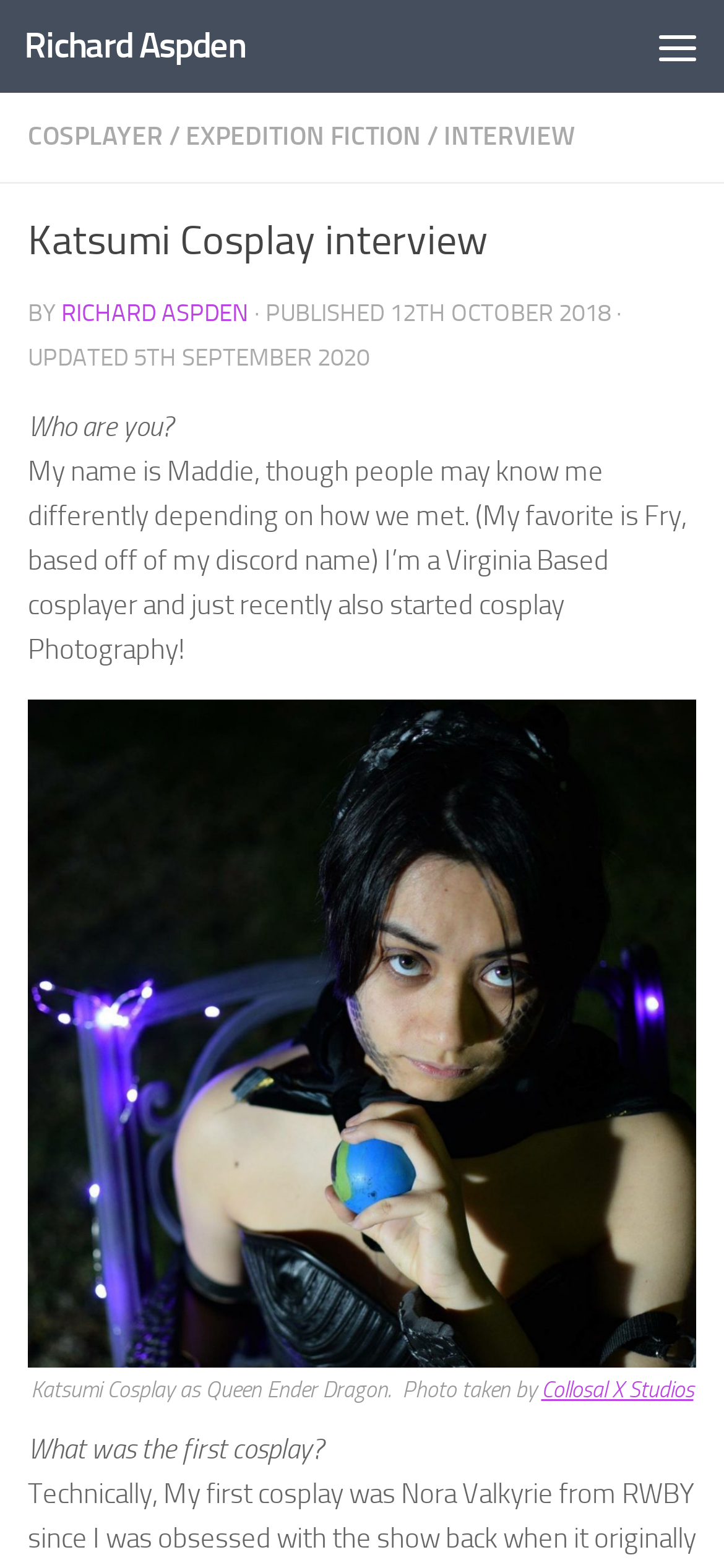Generate a comprehensive caption for the webpage you are viewing.

This webpage is an interview with Katsumi Cosplay, featuring a photo of Katsumi Cosplay as Queen Ender Dragon taken by Colossal X Studios. At the top left, there is a link "Below content" and a link "Richard Aspden". On the top right, there is a button "Menu" that expands to reveal links to "COSPLAYER", "EXPEDITION FICTION", and "INTERVIEW". 

Below the menu button, there is a heading "Katsumi Cosplay interview" followed by the text "BY RICHARD ASPDEN" and the publication date "12TH OCTOBER 2018" and an update date "5TH SEPTEMBER 2020". 

The main content of the page starts with a question "Who are you?" followed by a paragraph introducing Maddie, also known as Fry, a Virginia-based cosplayer and cosplay photographer. Below this introduction, there is a large image of Katsumi Cosplay as Queen Ender Dragon, with a caption "Katsumi Cosplay as Queen Ender Dragon. Photo taken by Colossal X Studios". 

Further down the page, there is another question "What was the first cosplay?"